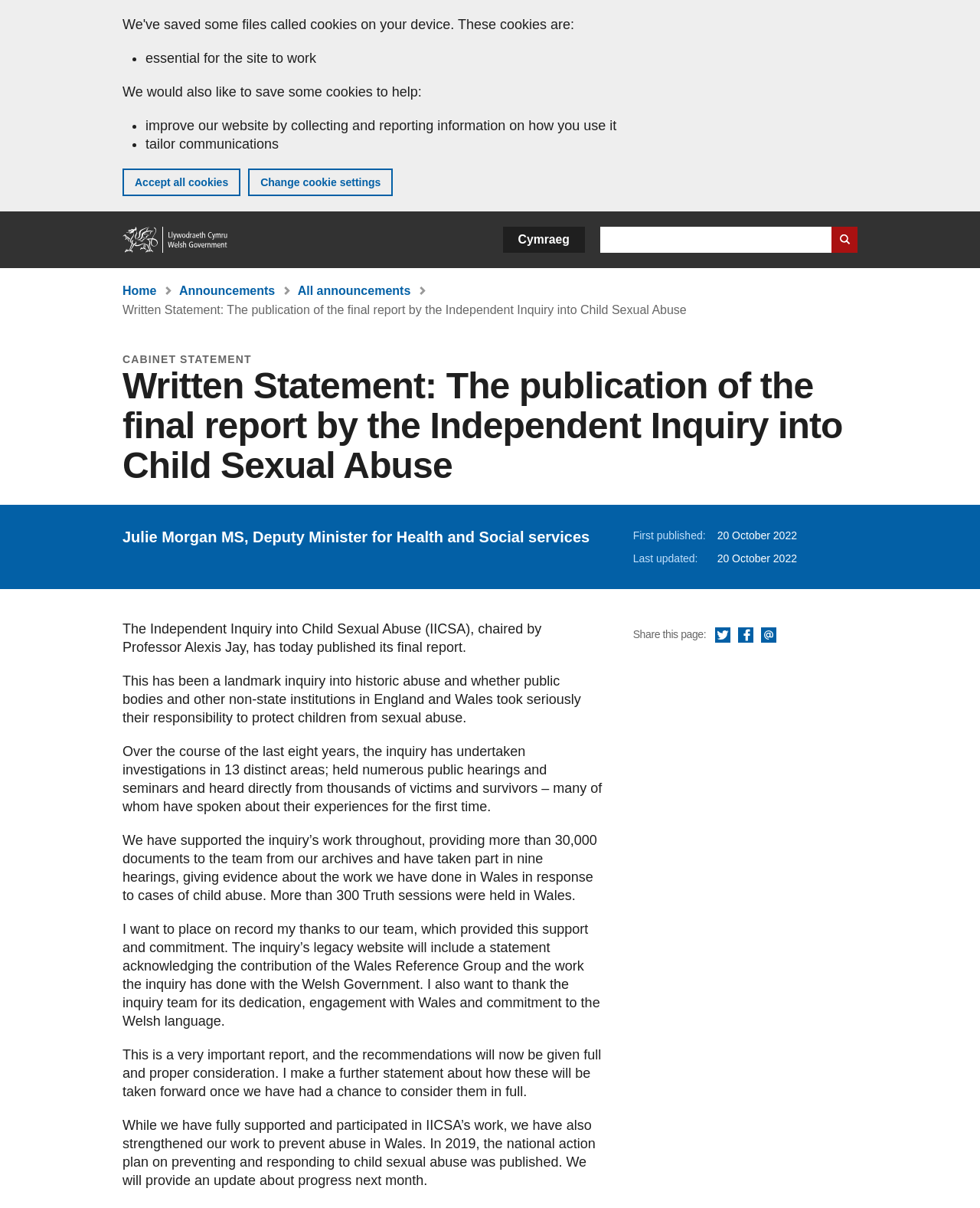Please determine the bounding box coordinates of the element to click in order to execute the following instruction: "Go to previous post". The coordinates should be four float numbers between 0 and 1, specified as [left, top, right, bottom].

None